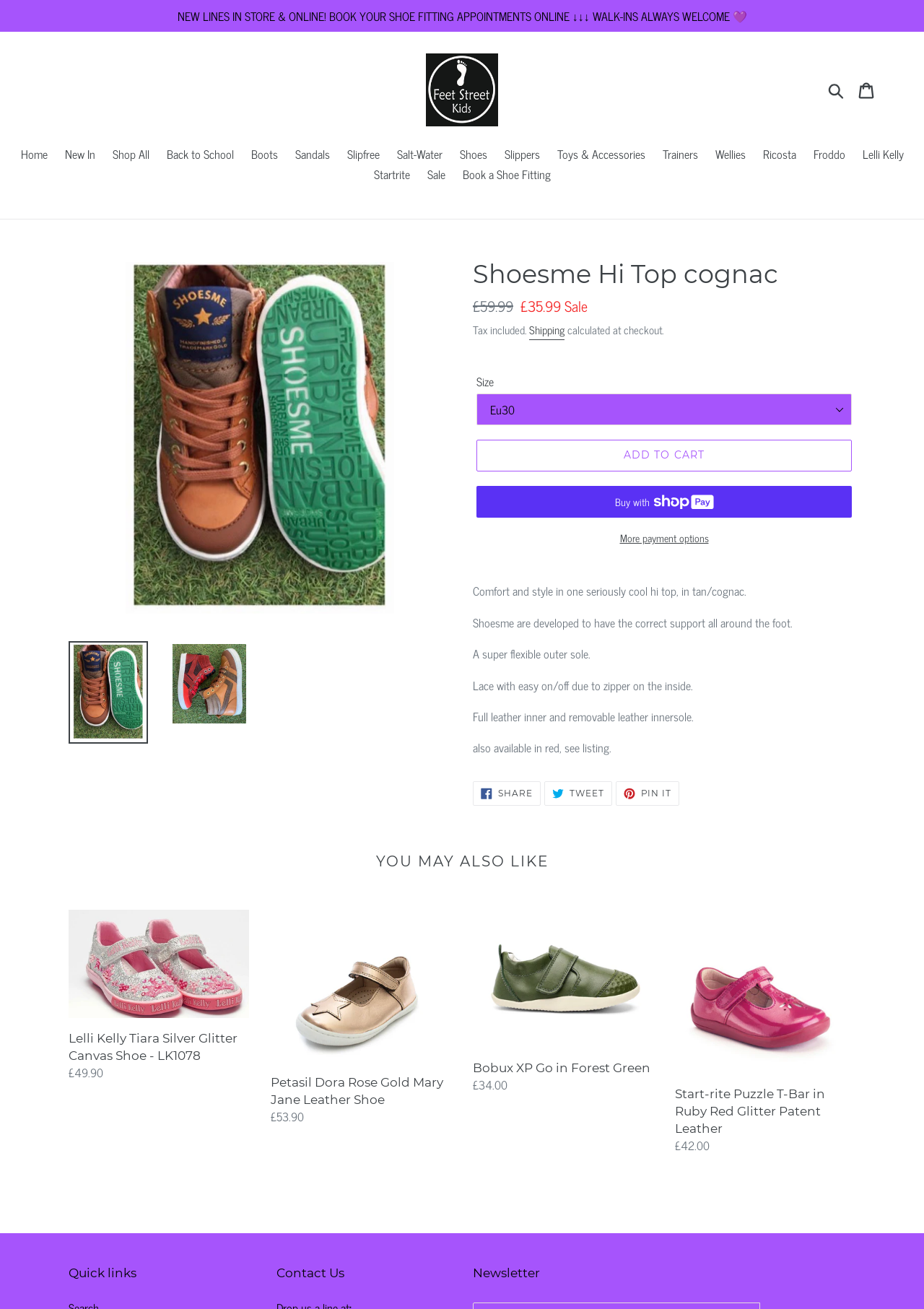Locate the heading on the webpage and return its text.

Shoesme Hi Top cognac